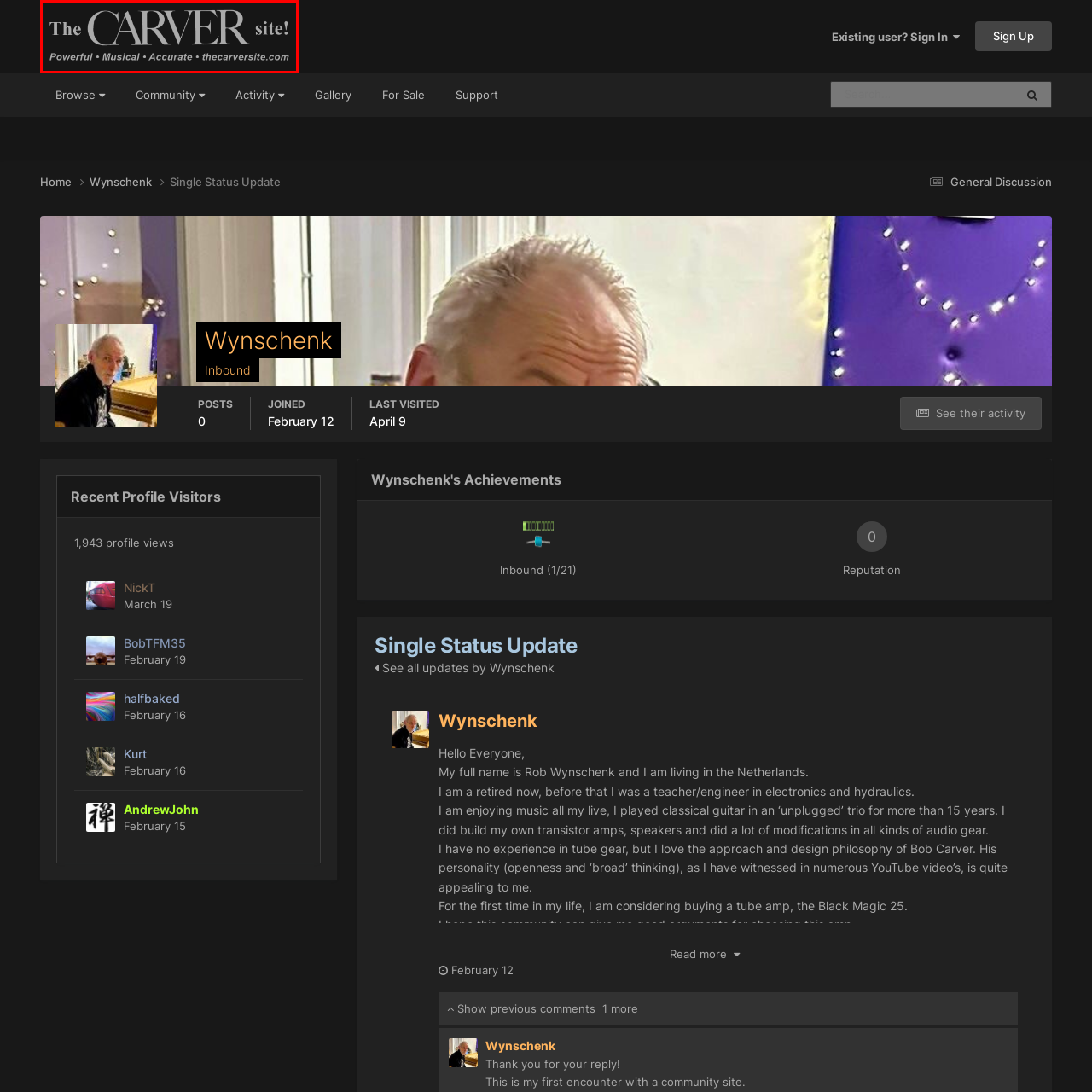Concentrate on the image marked by the red box, What is the tagline of 'The Carver Site'?
 Your answer should be a single word or phrase.

Powerful • Musical • Accurate